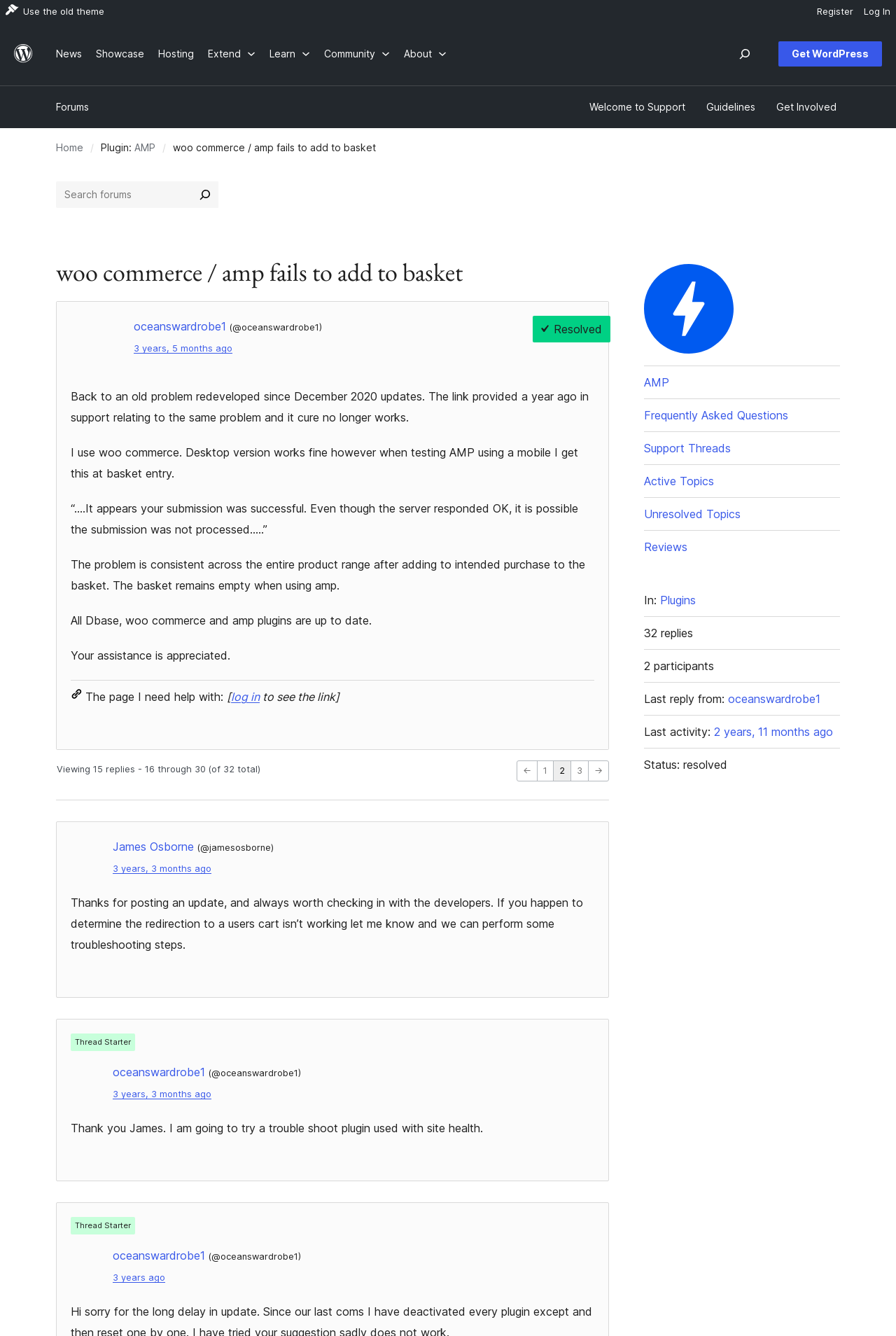Use a single word or phrase to answer the question: Who started the thread?

oceanswardrobe1